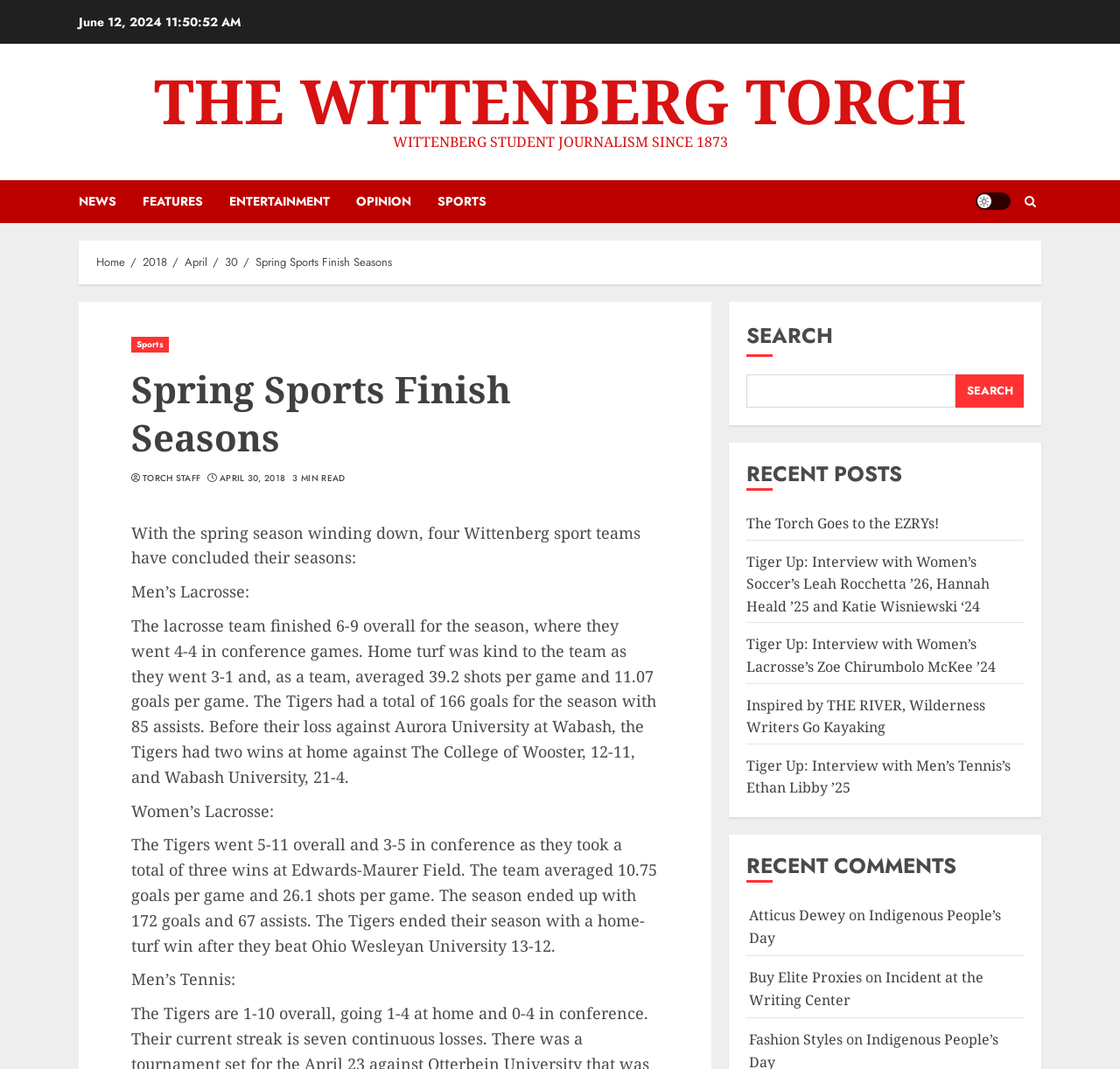Find the bounding box of the element with the following description: "Spring Sports Finish Seasons". The coordinates must be four float numbers between 0 and 1, formatted as [left, top, right, bottom].

[0.228, 0.237, 0.35, 0.253]